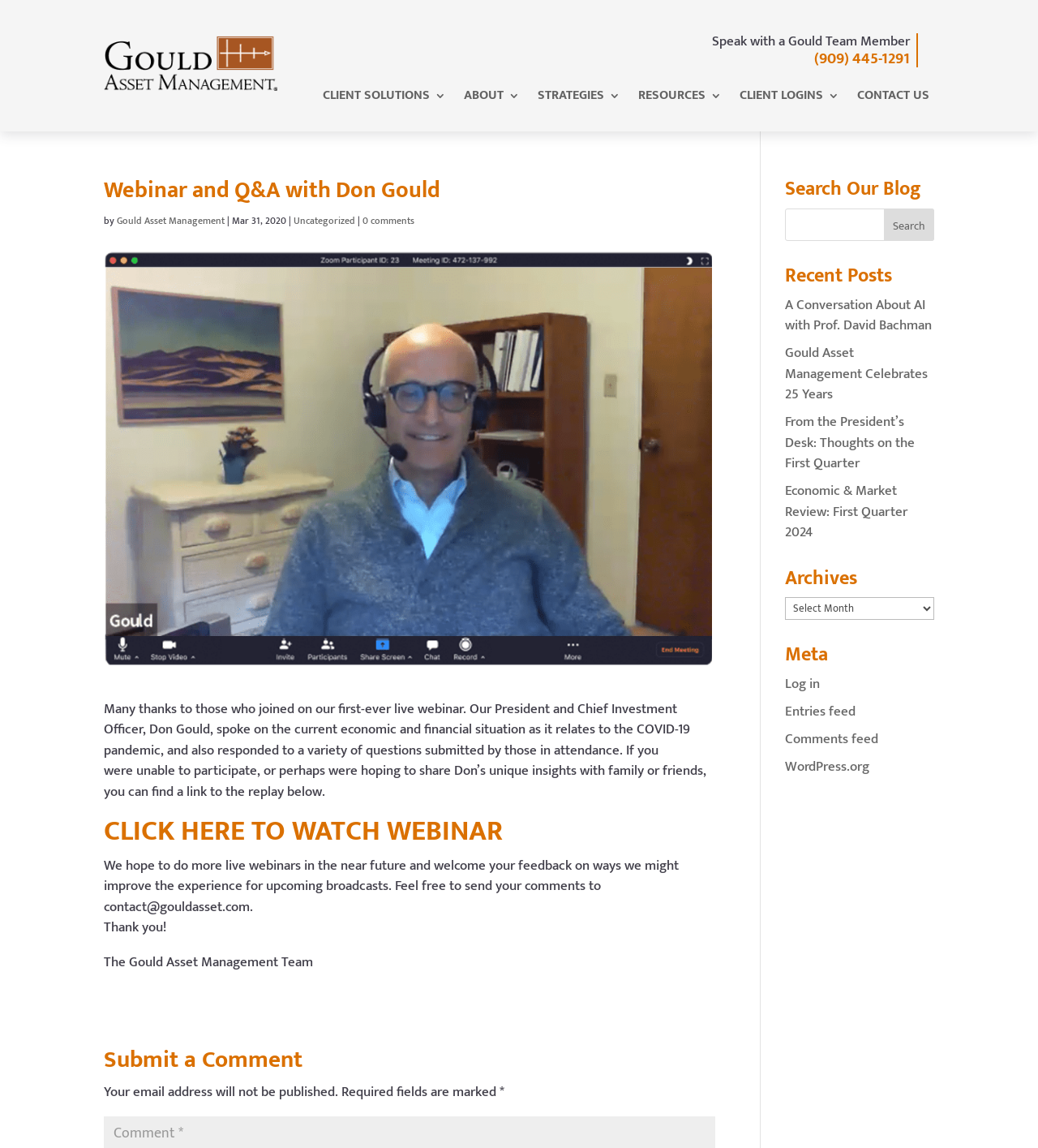Find the bounding box of the UI element described as: "Log in". The bounding box coordinates should be given as four float values between 0 and 1, i.e., [left, top, right, bottom].

[0.756, 0.586, 0.79, 0.606]